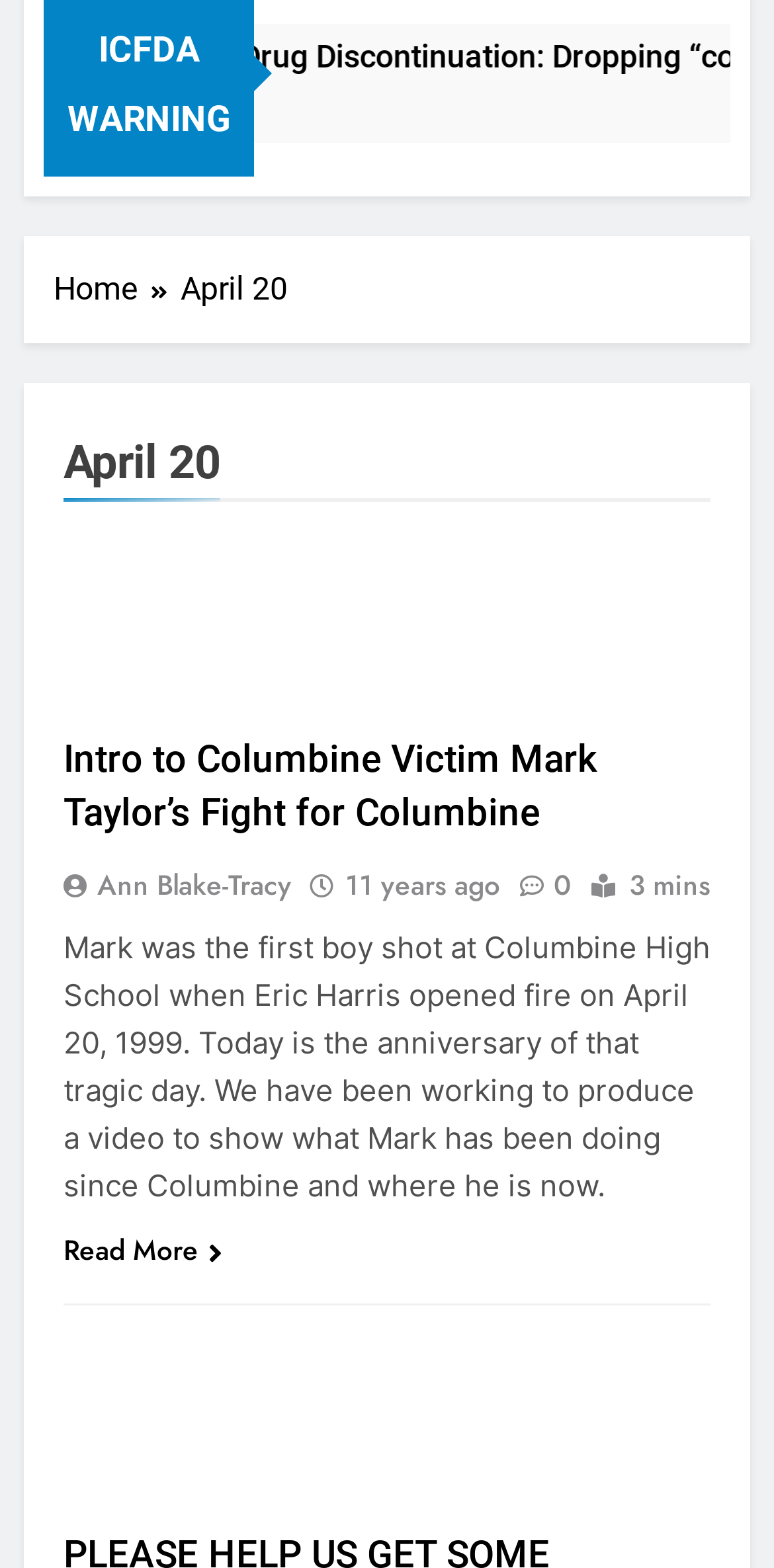What is the anniversary of the tragic day mentioned in the article?
Refer to the screenshot and respond with a concise word or phrase.

April 20, 1999